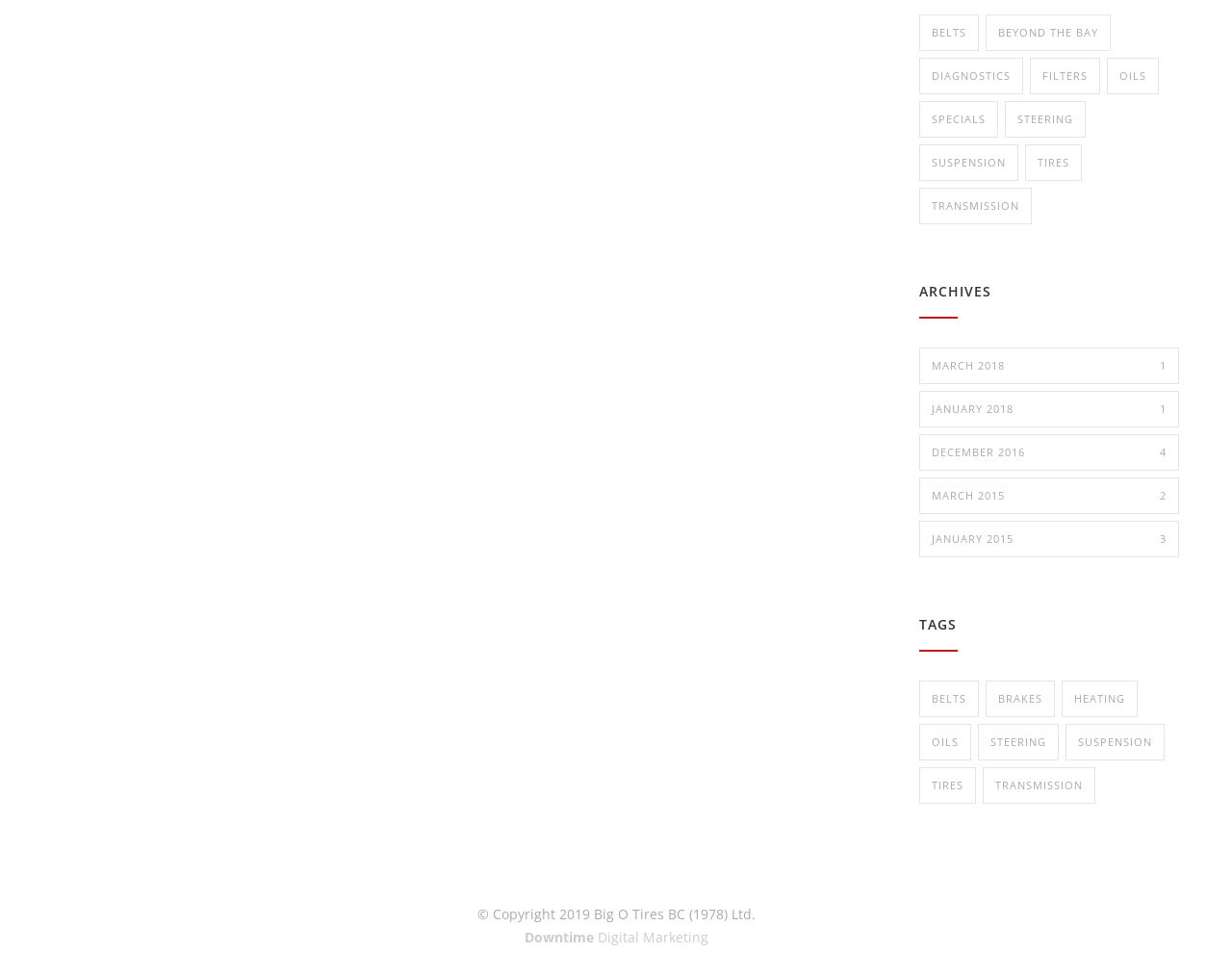Find the bounding box coordinates of the element's region that should be clicked in order to follow the given instruction: "Read more about online marketing". The coordinates should consist of four float numbers between 0 and 1, i.e., [left, top, right, bottom].

None